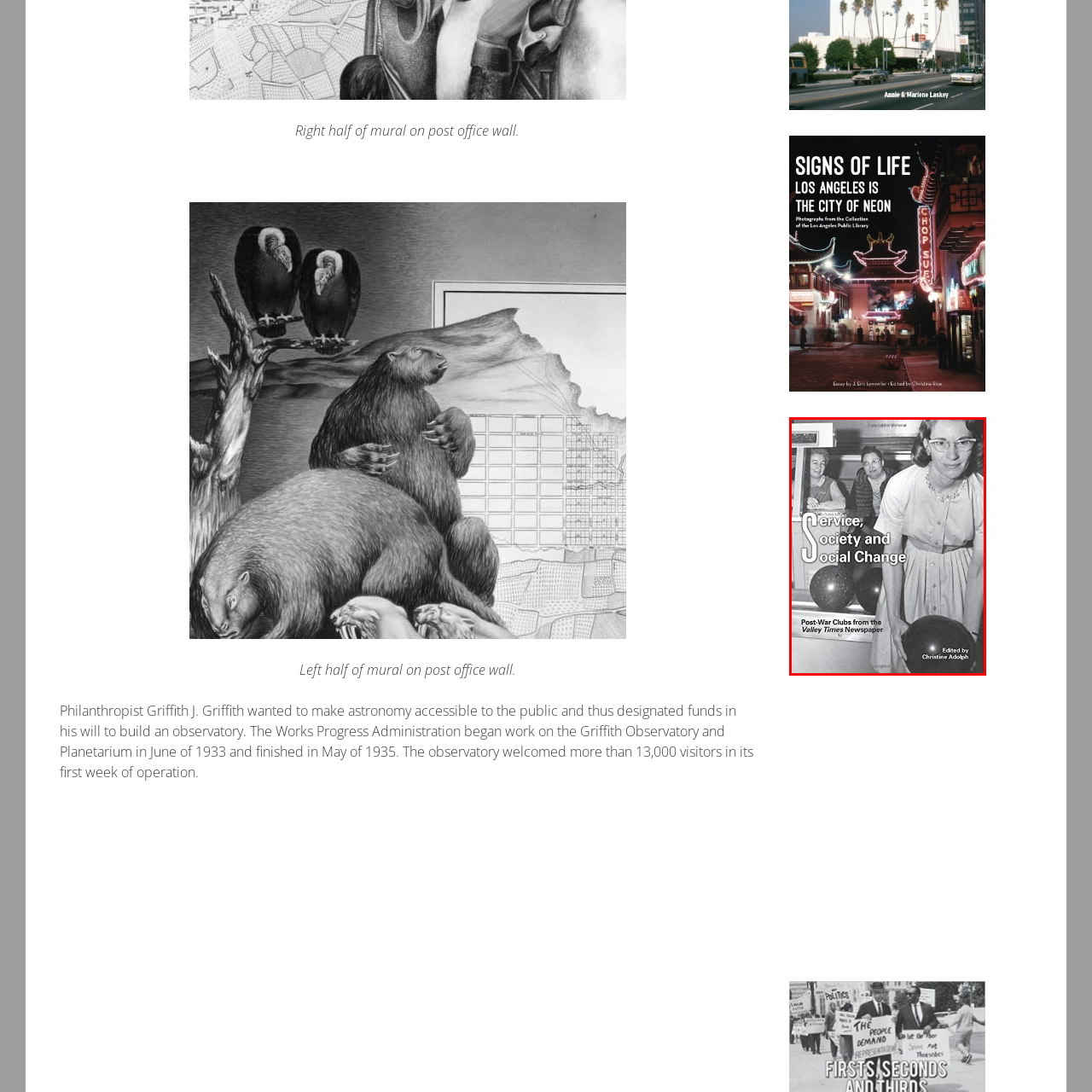Write a thorough description of the contents of the image marked by the red outline.

The image features the cover of the book titled "Service, Society and Social Change," edited by Christine Adolph. Prominently displayed is a black-and-white photograph showcasing a group of women, likely involved in community activities or clubs, gathered around a table with balloons, suggesting a festive or social event. The title of the book is artistically presented, emphasizing themes of community and cooperation. Beneath the title, there is a subtitle that reads "Post-War Clubs from the Valley Times Newspaper," highlighting the book's focus on post-World War II social clubs and their impact on society. The overall composition reflects a nostalgic look at community life in the past.